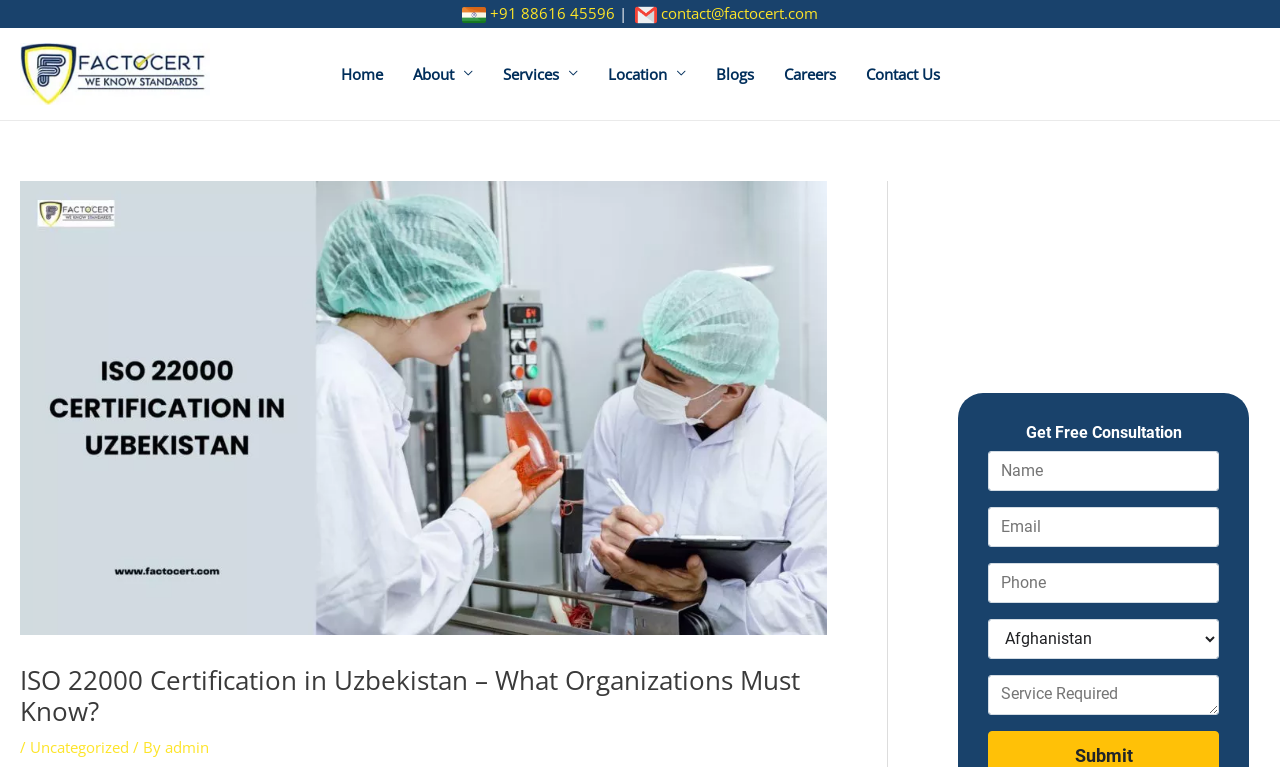Given the description of the UI element: "name="paragraphText_3_4" placeholder="Service Required"", predict the bounding box coordinates in the form of [left, top, right, bottom], with each value being a float between 0 and 1.

[0.772, 0.88, 0.952, 0.932]